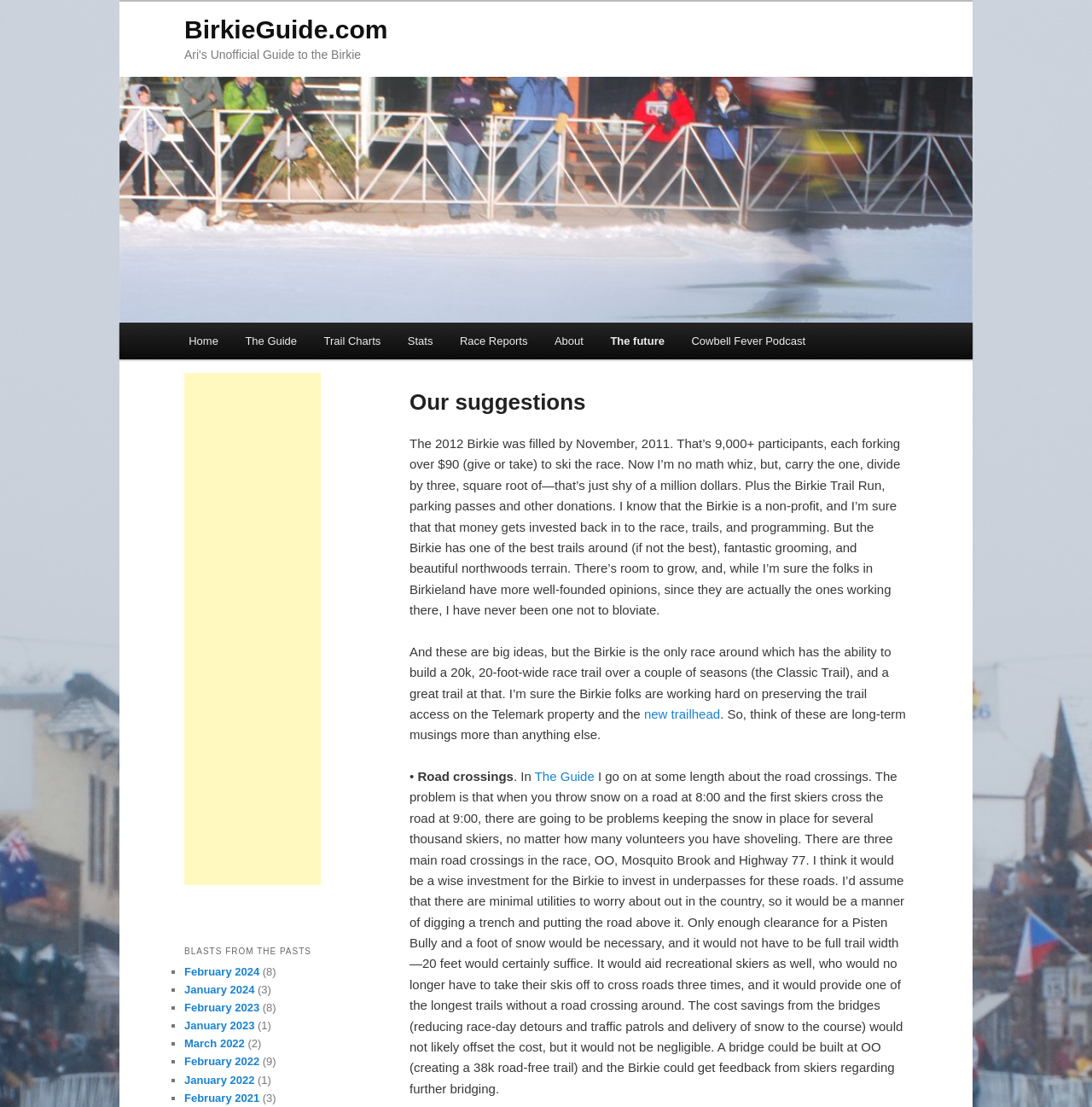Generate a comprehensive description of the webpage content.

The webpage is divided into several sections. At the top, there is a heading "BirkieGuide.com" followed by a link to the same webpage. Below this, there is another heading "Ari's Unofficial Guide to the Birkie". 

To the left of these headings, there is a main menu with links to "Home", "The Guide", "Trail Charts", "Stats", "Race Reports", "About", "The future", and "Cowbell Fever Podcast". 

Below the main menu, there is a section with a heading "Our suggestions". This section contains a long paragraph of text discussing the Birkie Trail Run and its potential for growth. The text also mentions the idea of building a 20k, 20-foot-wide race trail and the possibility of investing in underpasses for road crossings. 

To the right of this section, there is an advertisement iframe. 

Further down the page, there is a section with a heading "BLASTS FROM THE PASTS". This section contains a list of links to archived content, with each link accompanied by a list marker and a number in parentheses. The links are organized in reverse chronological order, with the most recent content at the top.